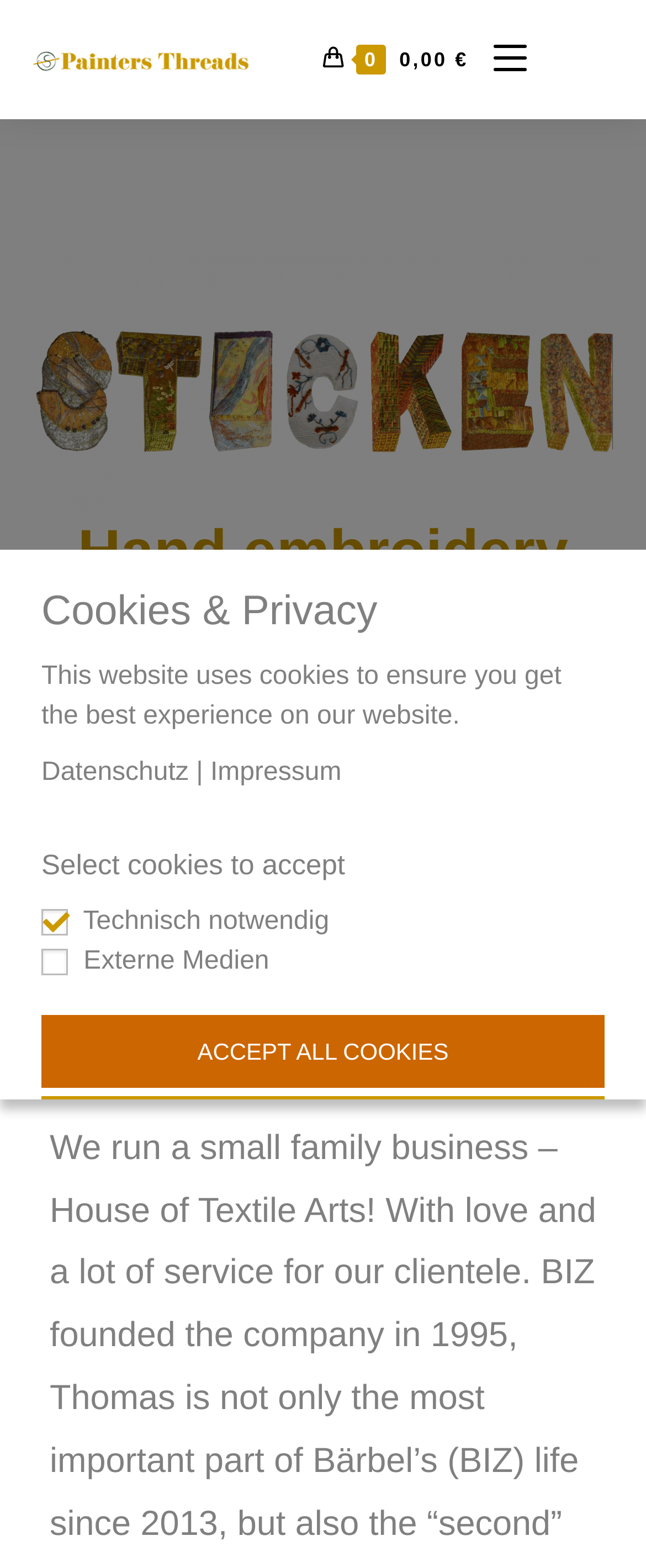Pinpoint the bounding box coordinates of the element that must be clicked to accomplish the following instruction: "Click the Datenschutz link". The coordinates should be in the format of four float numbers between 0 and 1, i.e., [left, top, right, bottom].

[0.064, 0.484, 0.292, 0.504]